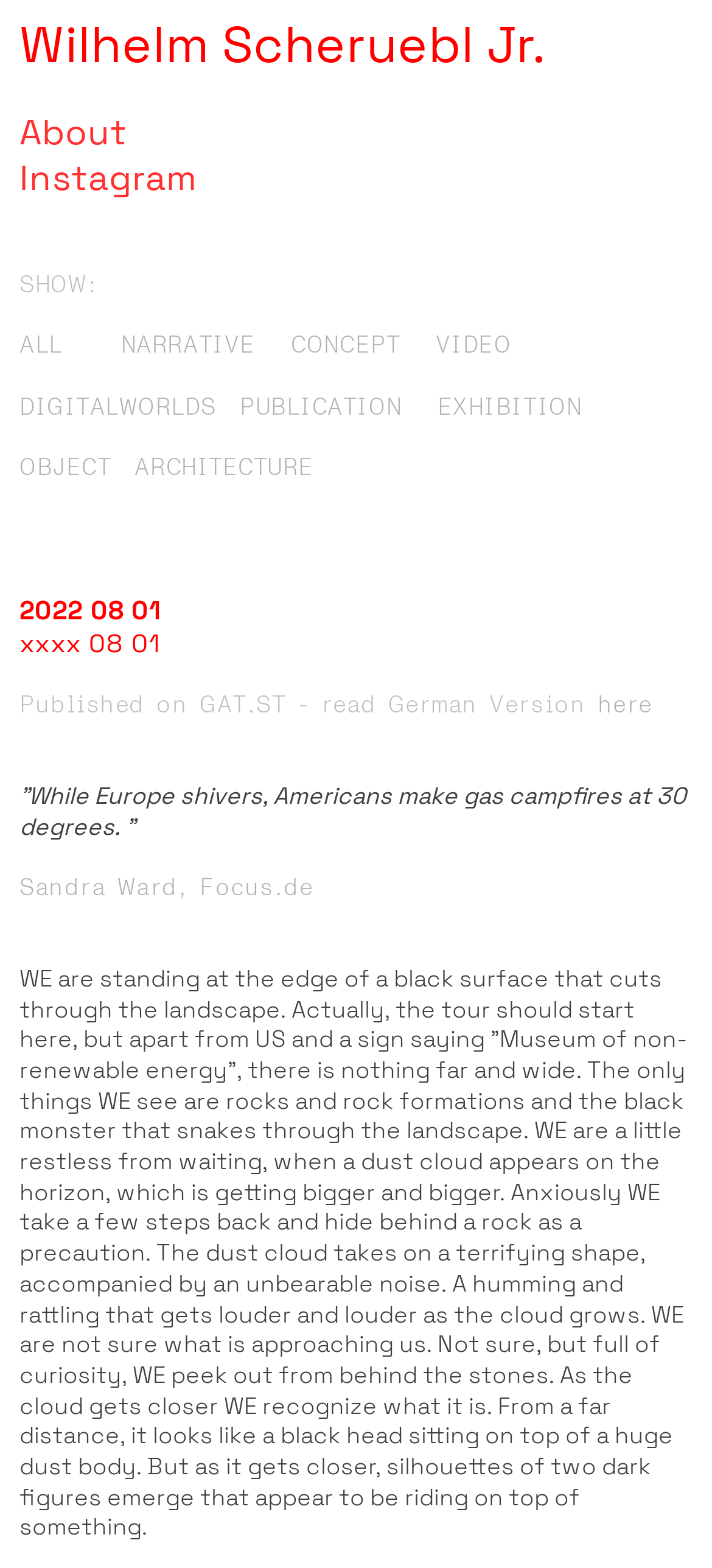What is the tone of the article?
Use the image to answer the question with a single word or phrase.

Curious